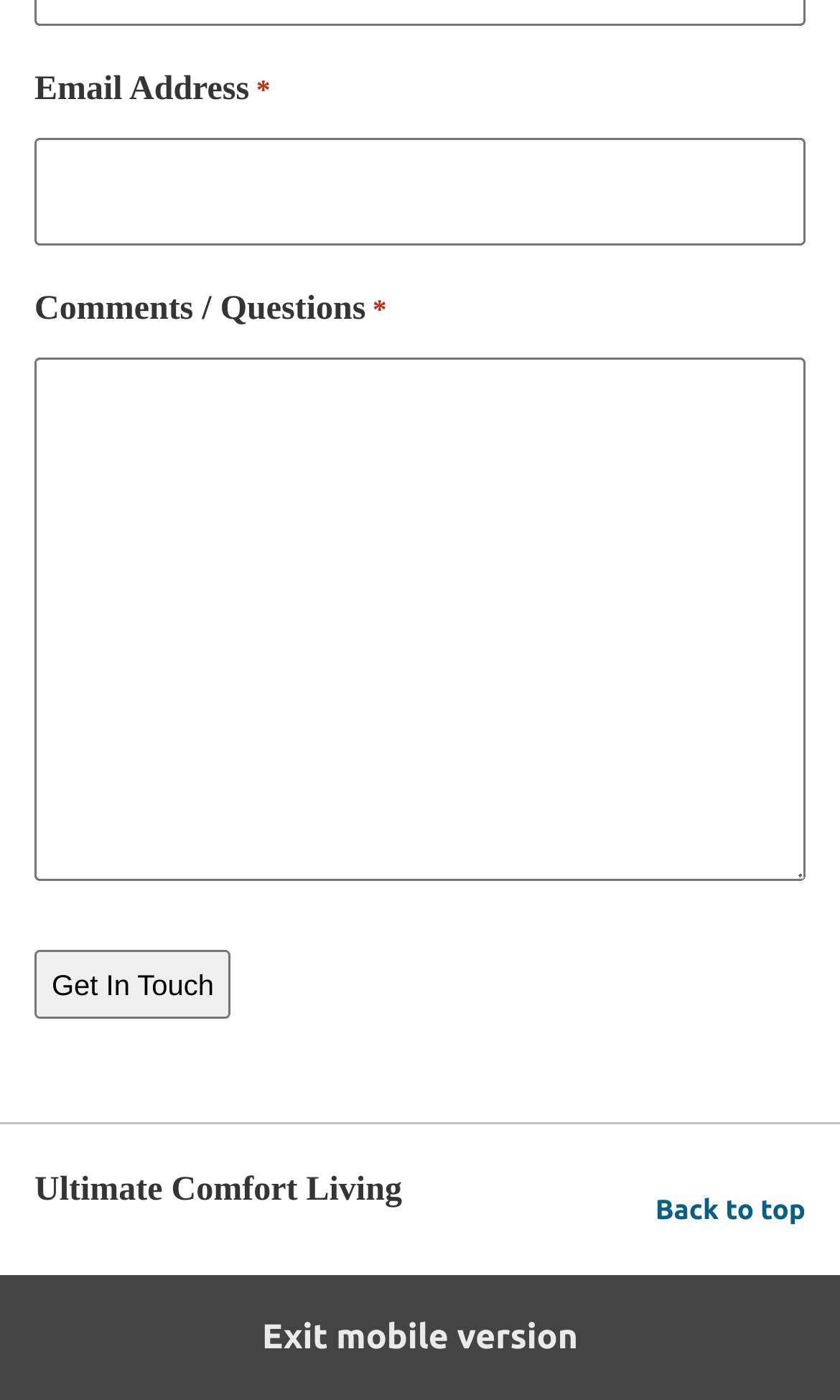What is the function of the 'Back to top' link?
Can you provide an in-depth and detailed response to the question?

The 'Back to top' link is located at the bottom of the page, suggesting that it is used to quickly scroll back to the top of the page, possibly to access the navigation menu or other important elements.